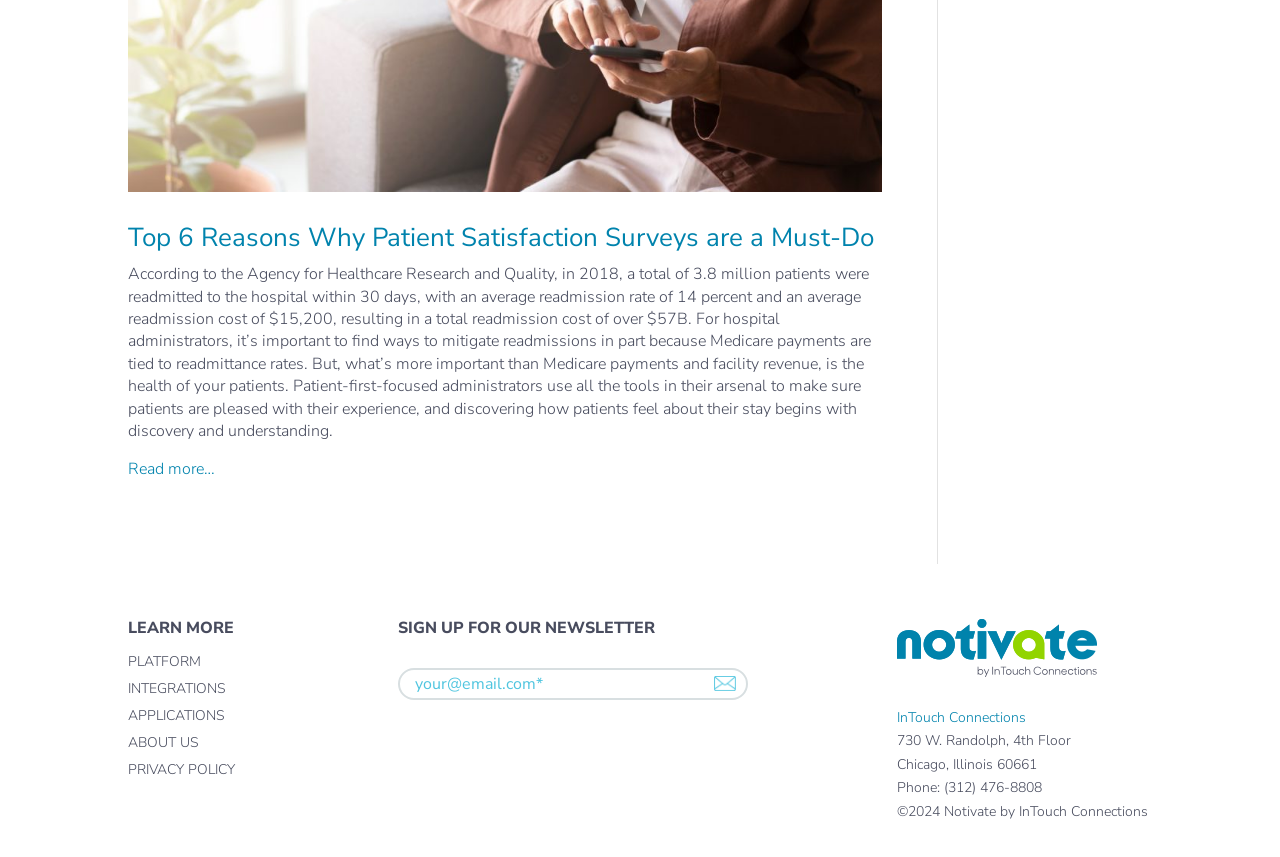How many links are available under the 'LEARN MORE' heading?
Could you give a comprehensive explanation in response to this question?

The 'LEARN MORE' heading contains four links: 'PLATFORM', 'INTEGRATIONS', 'APPLICATIONS', and 'ABOUT US', which are likely related to learning more about the company's products or services.